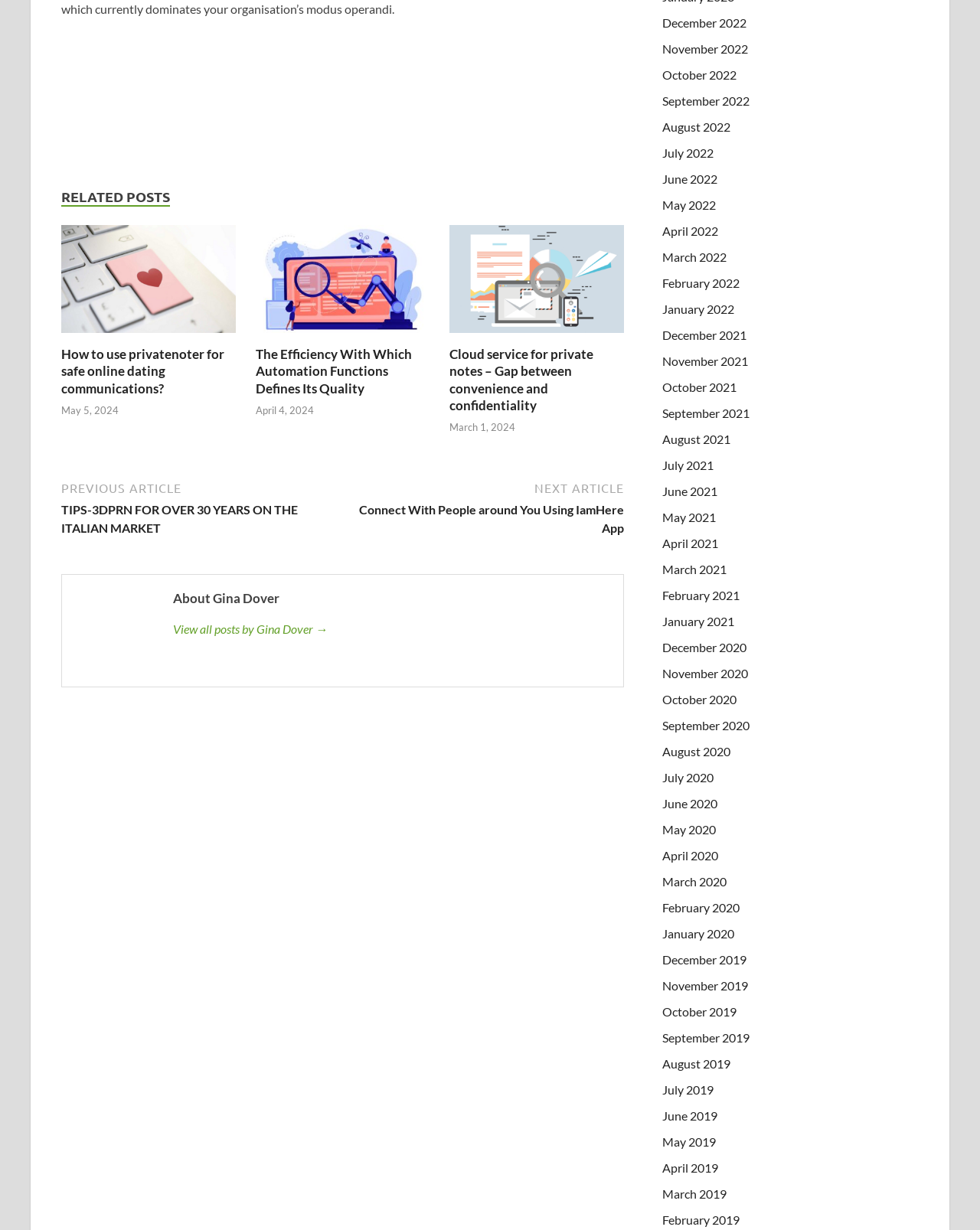Locate the coordinates of the bounding box for the clickable region that fulfills this instruction: "Explore the post about Cloud service for private notes".

[0.459, 0.268, 0.637, 0.28]